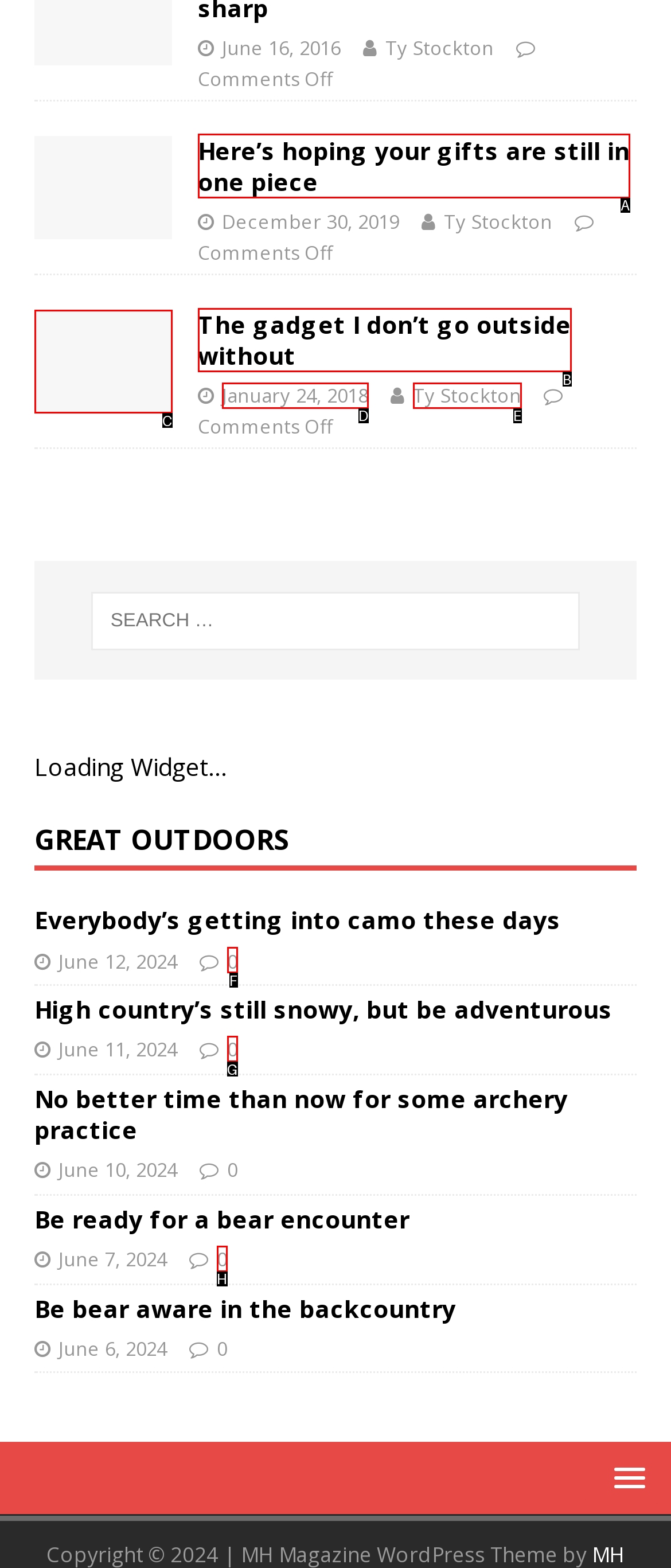Identify which HTML element matches the description: 0. Answer with the correct option's letter.

G